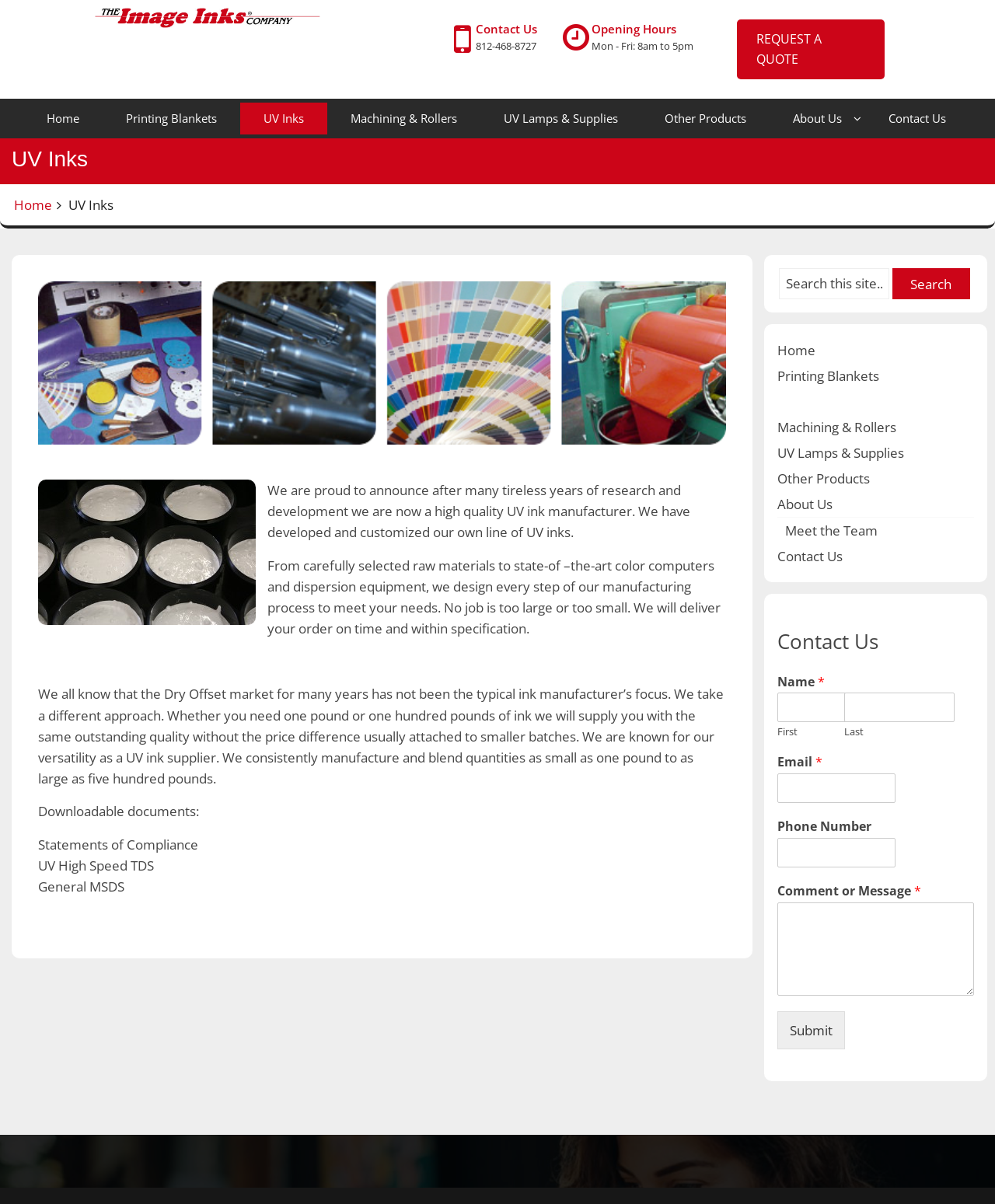What is the company's approach to Dry Offset market?
Kindly answer the question with as much detail as you can.

According to the webpage content, the company takes a different approach to the Dry Offset market, which is not typically the focus of many ink manufacturers, and they are known for their versatility as a UV ink supplier.